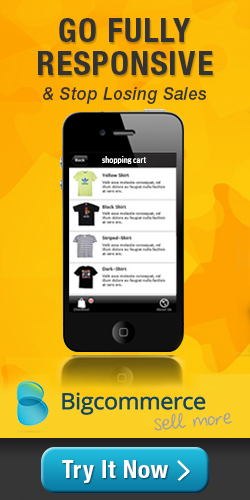What is the logo at the bottom of the advertisement?
Provide a detailed and well-explained answer to the question.

The branding at the bottom of the advertisement features the Bigcommerce logo, which is a clear indication of the company behind the service being promoted.